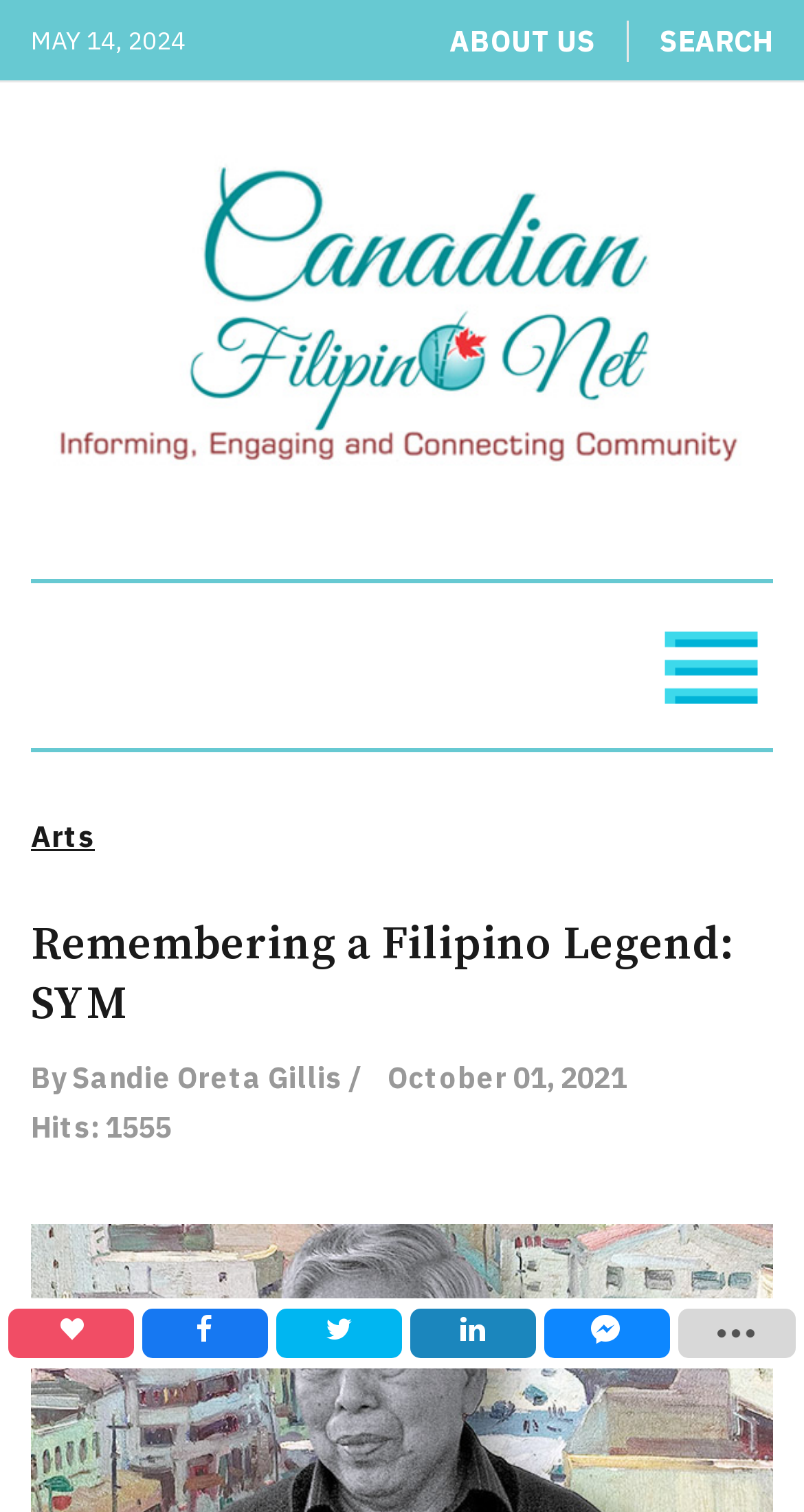Could you highlight the region that needs to be clicked to execute the instruction: "Read the article Remembering a Filipino Legend: SYM"?

[0.038, 0.605, 0.962, 0.685]